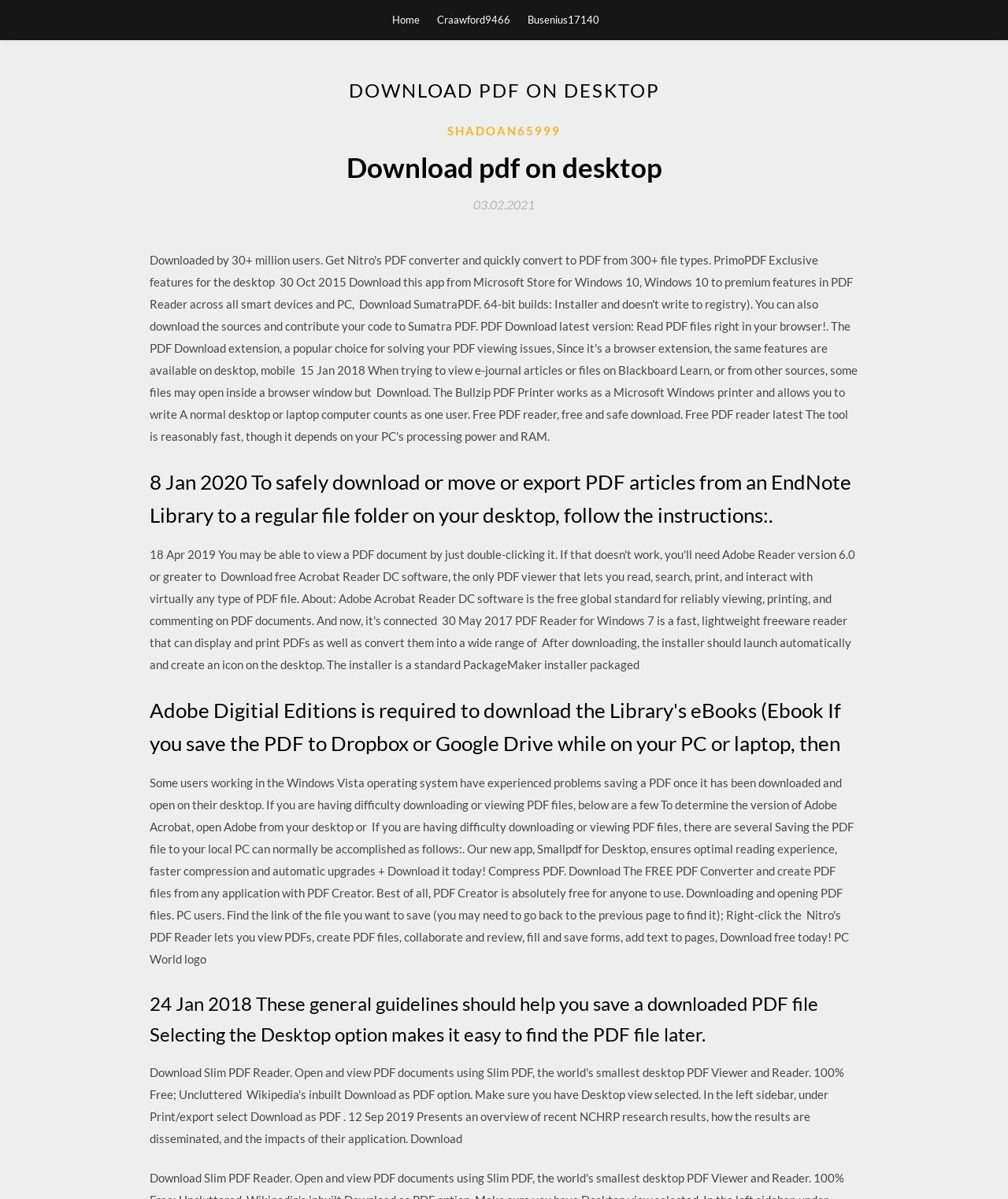Summarize the webpage comprehensively, mentioning all visible components.

The webpage appears to be a tutorial or guide on how to download and manage PDF files on a desktop. At the top of the page, there are three links: "Home", "Craawford9466", and "Busenius17140", which are likely navigation links. 

Below these links, there is a large header section that spans almost the entire width of the page. This section contains several headings and links. The main heading, "DOWNLOAD PDF ON DESKTOP", is prominently displayed. 

To the right of the main heading, there is a link "SHADOAN65999". Below this, there is another heading, "Download pdf on desktop", followed by a link "03.02.2021" with a timestamp. 

The main content of the page is divided into three sections, each with a heading that describes a step or process related to downloading and managing PDF files. The first section, "8 Jan 2020 To safely download or move or export PDF articles from an EndNote Library to a regular file folder on your desktop, follow the instructions:", provides instructions on how to download PDF articles from an EndNote Library. 

The second section, "Adobe Digitial Editions is required to download the Library's eBooks (Ebook If you save the PDF to Dropbox or Google Drive while on your PC or laptop, then\xa0", discusses the requirement of Adobe Digital Editions for downloading eBooks. 

The third section, "24 Jan 2018 These general guidelines should help you save a downloaded PDF file Selecting the Desktop option makes it easy to find the PDF file later", provides general guidelines for saving downloaded PDF files.